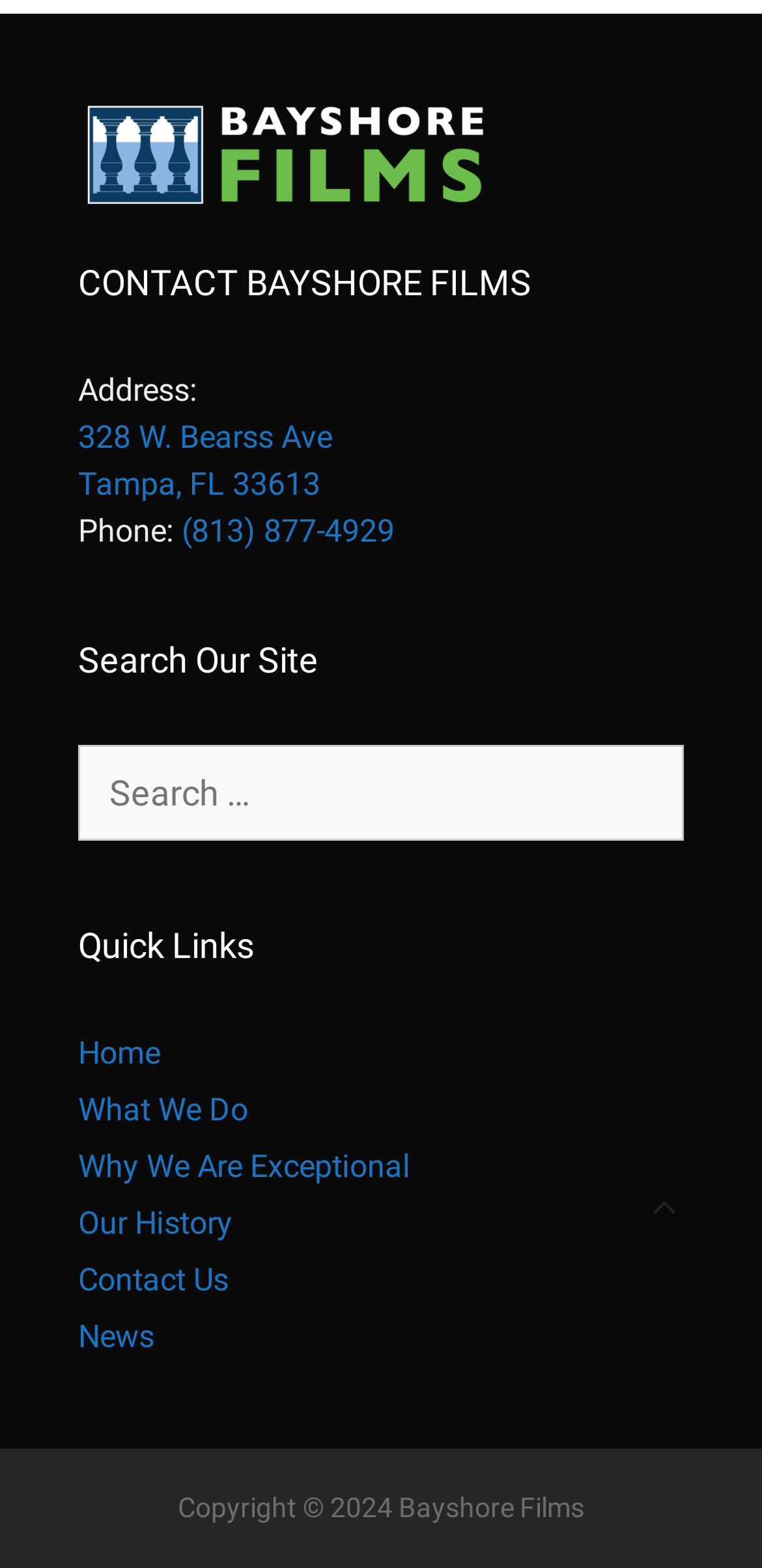Find the bounding box coordinates for the UI element that matches this description: "Home".

[0.103, 0.659, 0.21, 0.683]